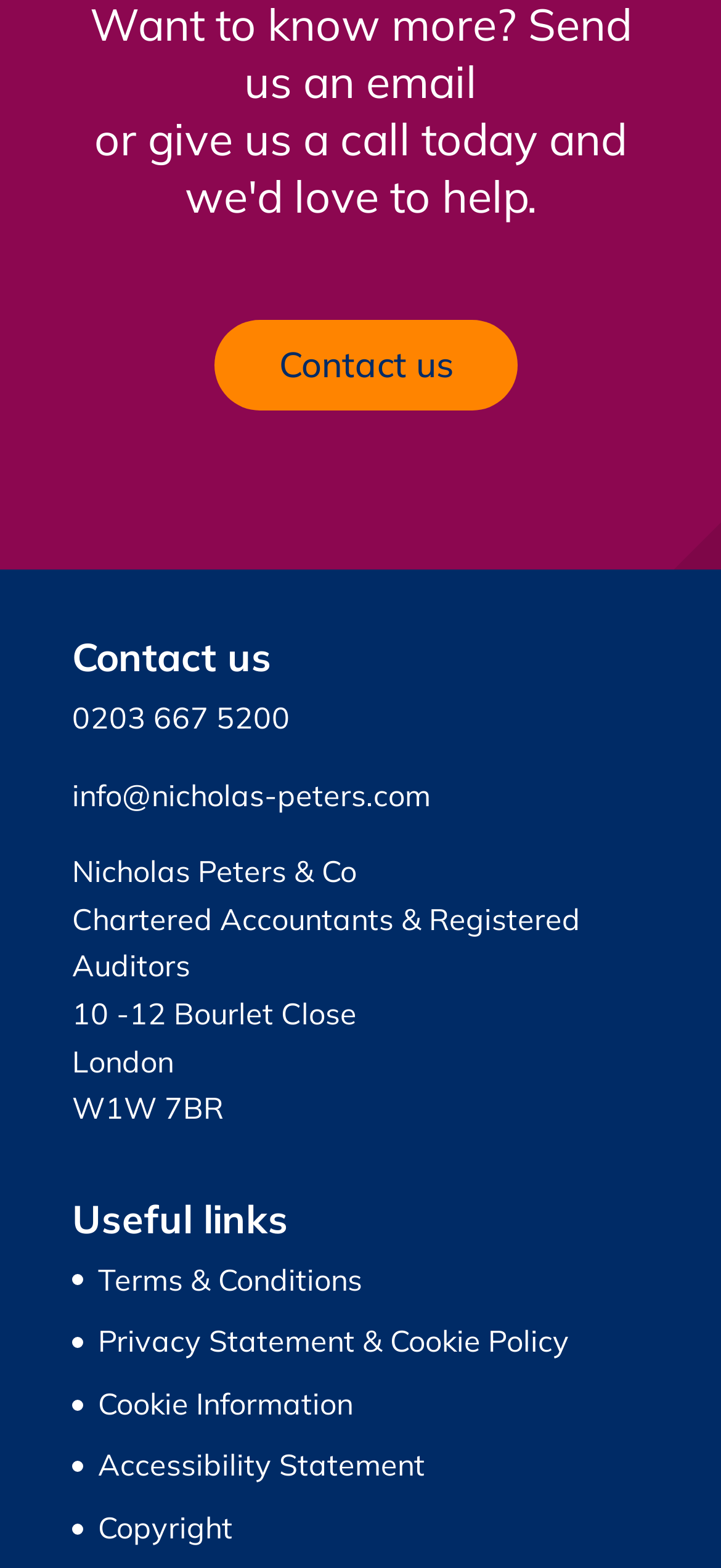Please identify the bounding box coordinates of the element's region that needs to be clicked to fulfill the following instruction: "Send an email to info@nicholas-peters.com". The bounding box coordinates should consist of four float numbers between 0 and 1, i.e., [left, top, right, bottom].

[0.1, 0.495, 0.597, 0.518]